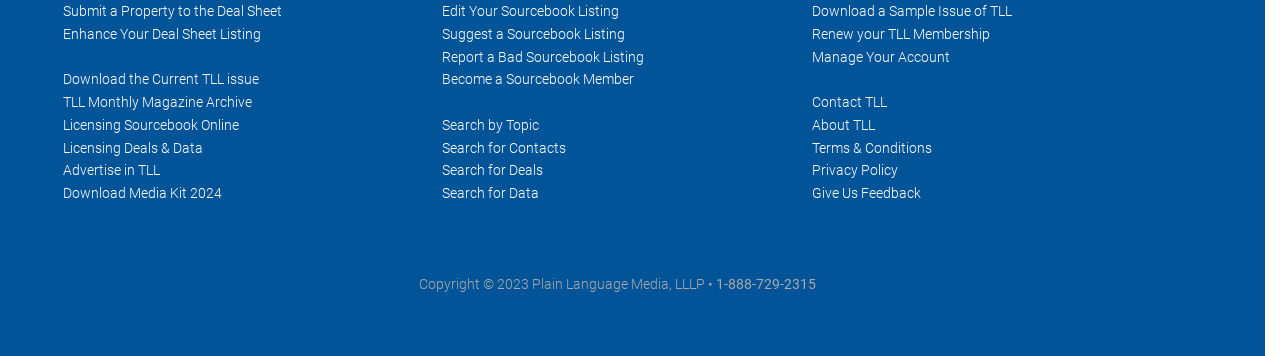What is the contact information of TLL?
From the image, provide a succinct answer in one word or a short phrase.

1-888-729-2315